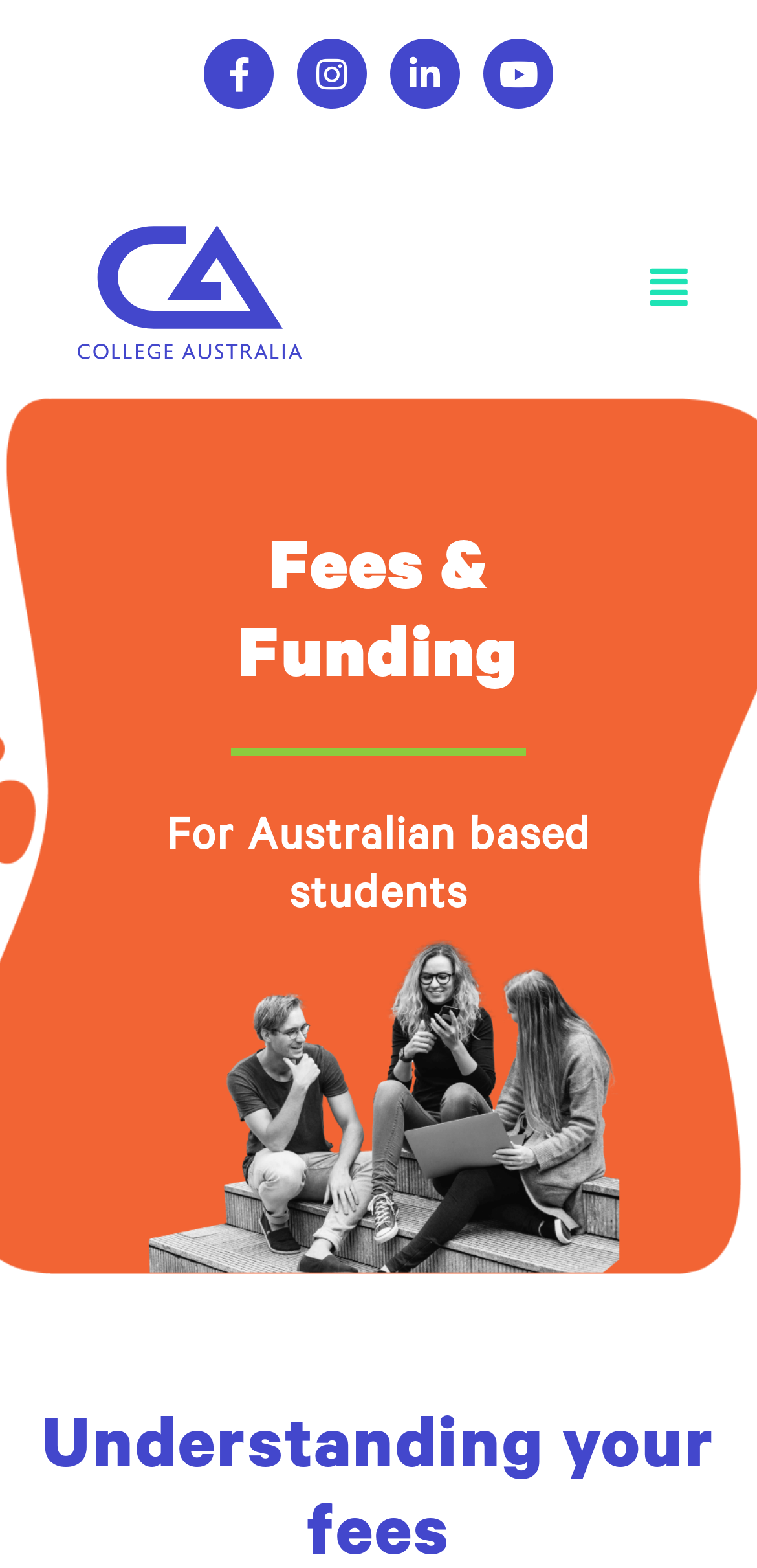Respond to the question below with a single word or phrase:
What are the social media platforms available?

Facebook, Instagram, Linkedin, Youtube